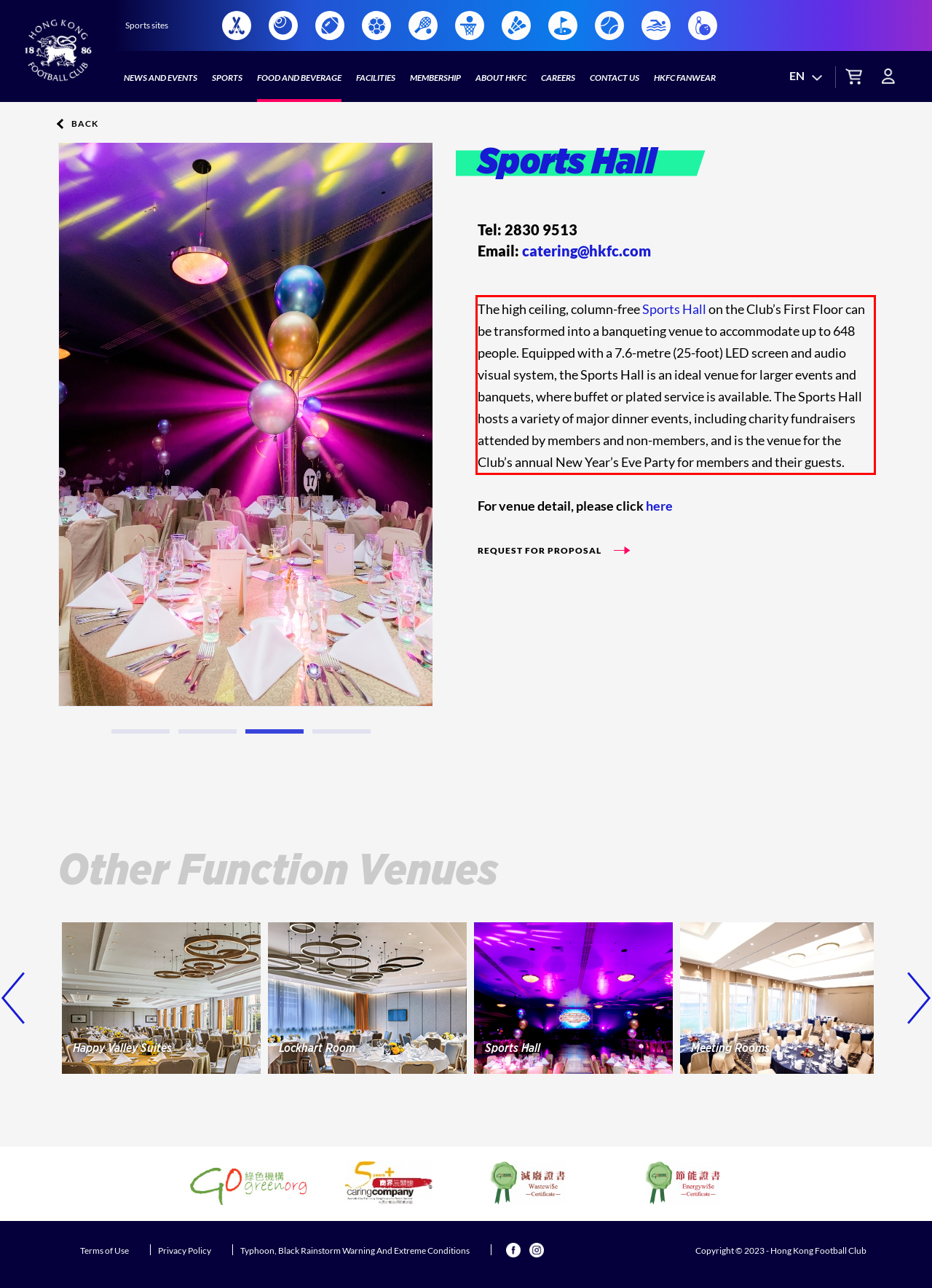Examine the webpage screenshot and use OCR to recognize and output the text within the red bounding box.

The high ceiling, column-free Sports Hall on the Club’s First Floor can be transformed into a banqueting venue to accommodate up to 648 people. Equipped with a 7.6-metre (25-foot) LED screen and audio visual system, the Sports Hall is an ideal venue for larger events and banquets, where buffet or plated service is available. The Sports Hall hosts a variety of major dinner events, including charity fundraisers attended by members and non-members, and is the venue for the Club’s annual New Year’s Eve Party for members and their guests.